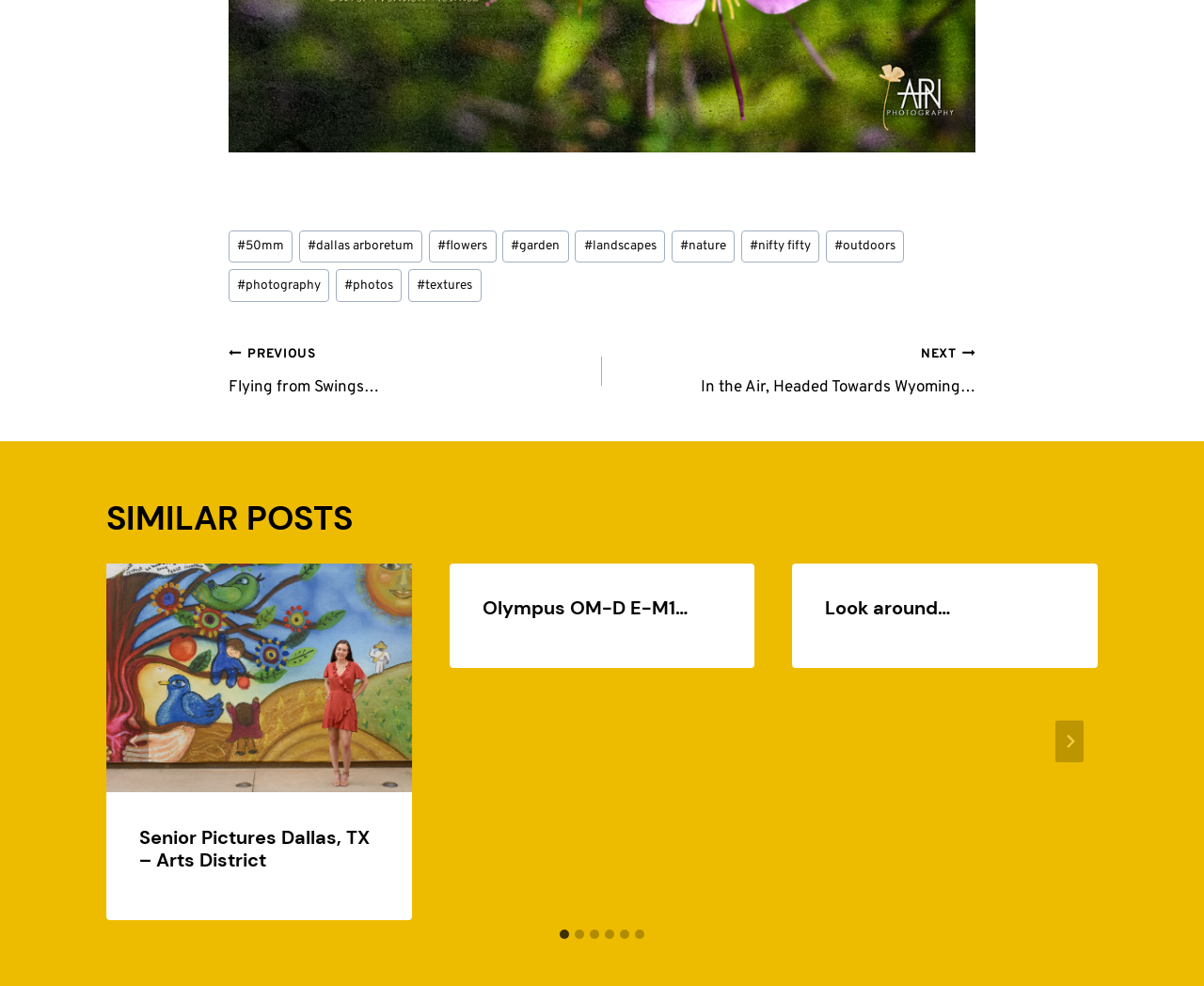Locate the coordinates of the bounding box for the clickable region that fulfills this instruction: "Go to the 'Senior Pictures Dallas, TX – Arts District' post".

[0.088, 0.571, 0.342, 0.933]